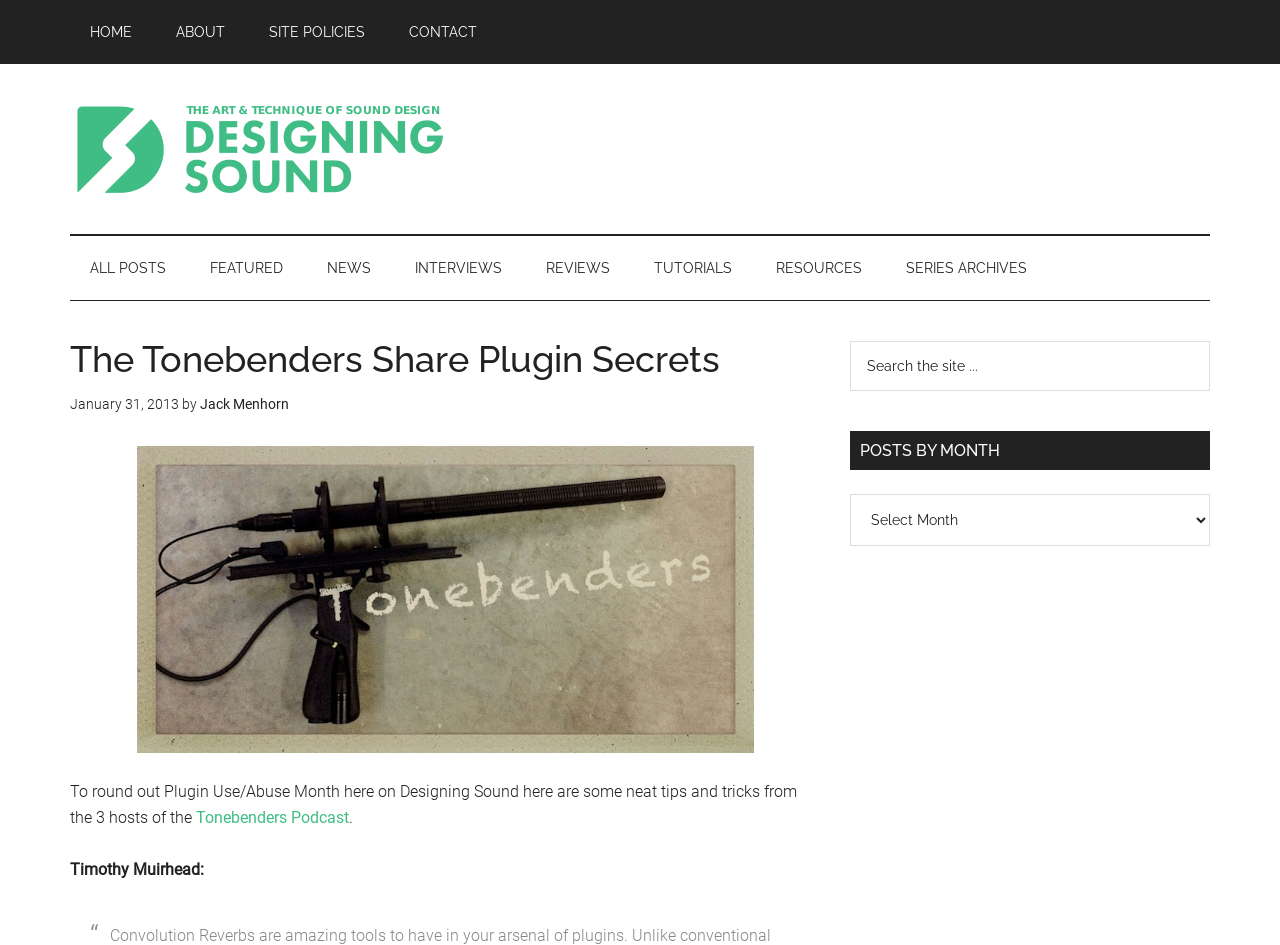Specify the bounding box coordinates for the region that must be clicked to perform the given instruction: "go to home page".

[0.055, 0.0, 0.119, 0.068]